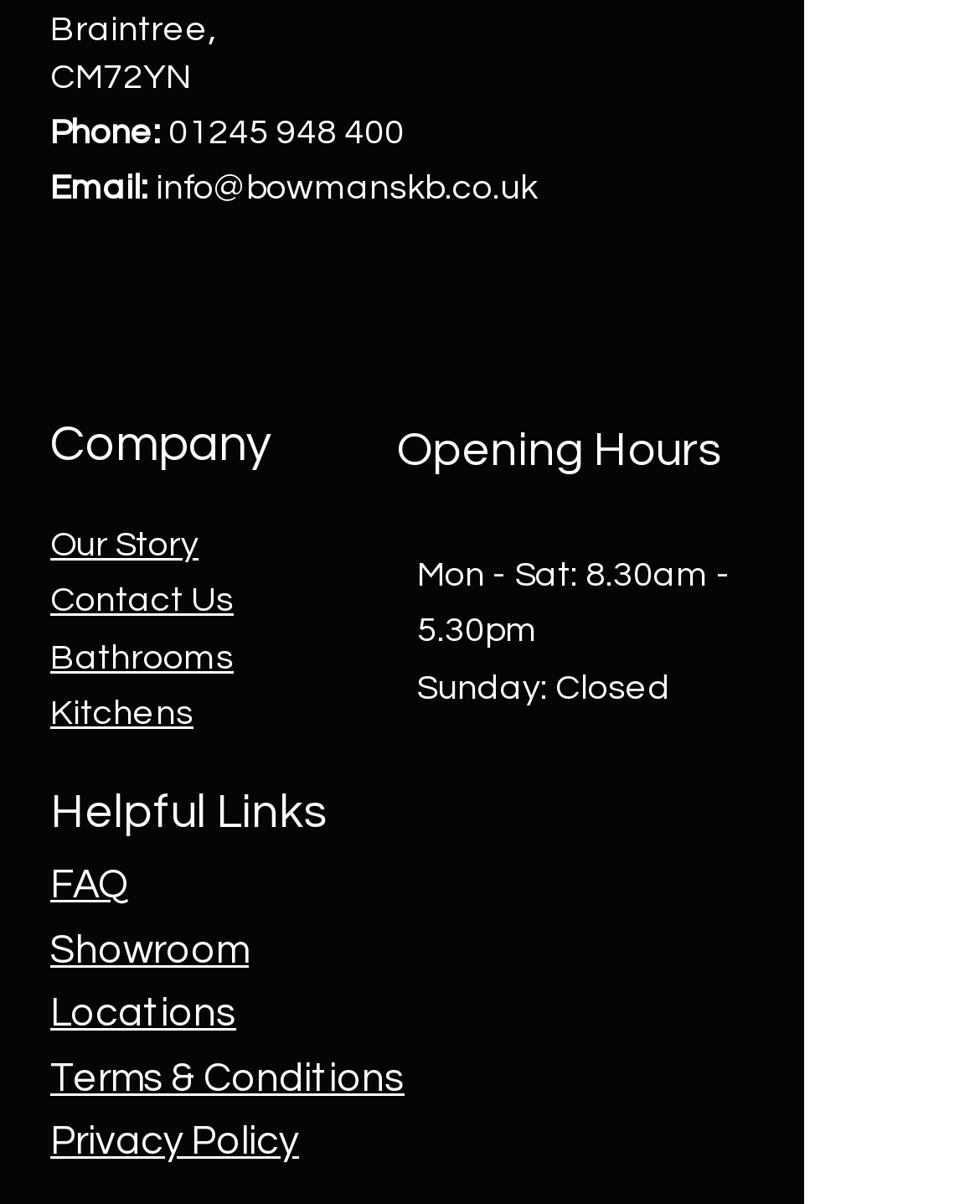Please answer the following question as detailed as possible based on the image: 
What is the company's phone number?

The phone number can be found in the top section of the webpage, next to the 'Phone:' label, which is a link element.